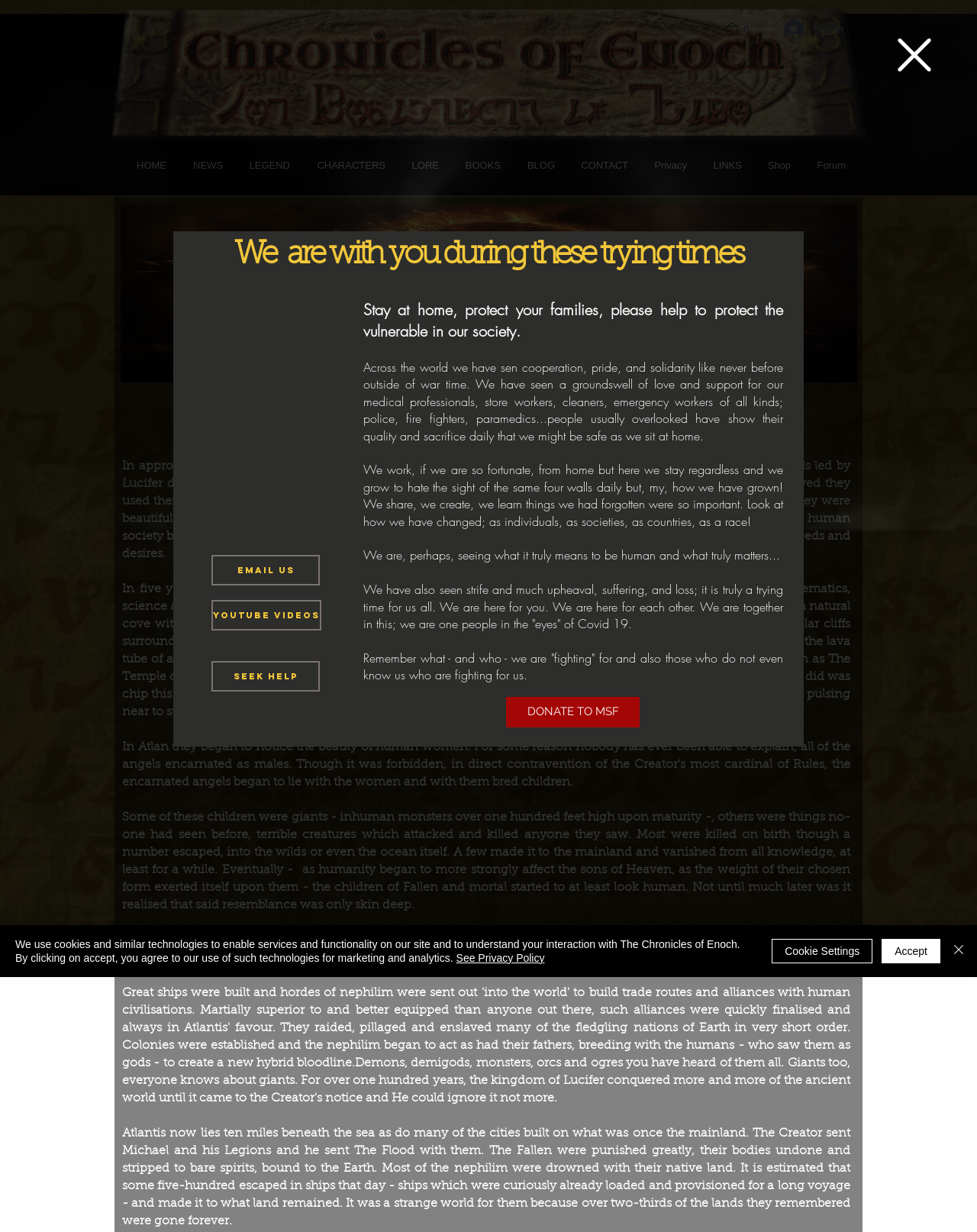Give a one-word or phrase response to the following question: What is the name of the website?

Nephilim | The Chronicles of Enoch